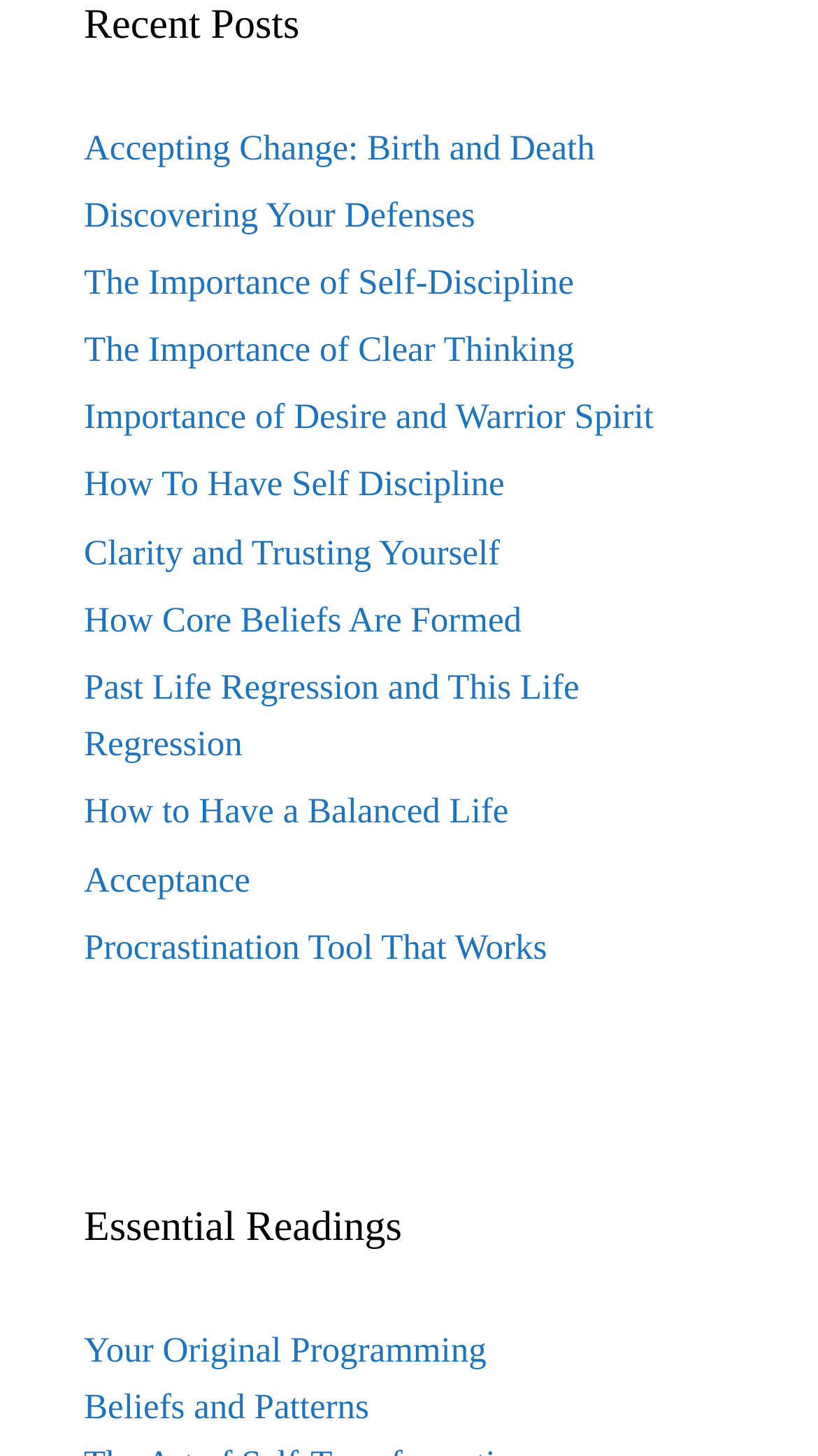Determine the bounding box coordinates of the section to be clicked to follow the instruction: "Open the article about Tunisia's Raoua Tlili breaking own shot put world record". The coordinates should be given as four float numbers between 0 and 1, formatted as [left, top, right, bottom].

None